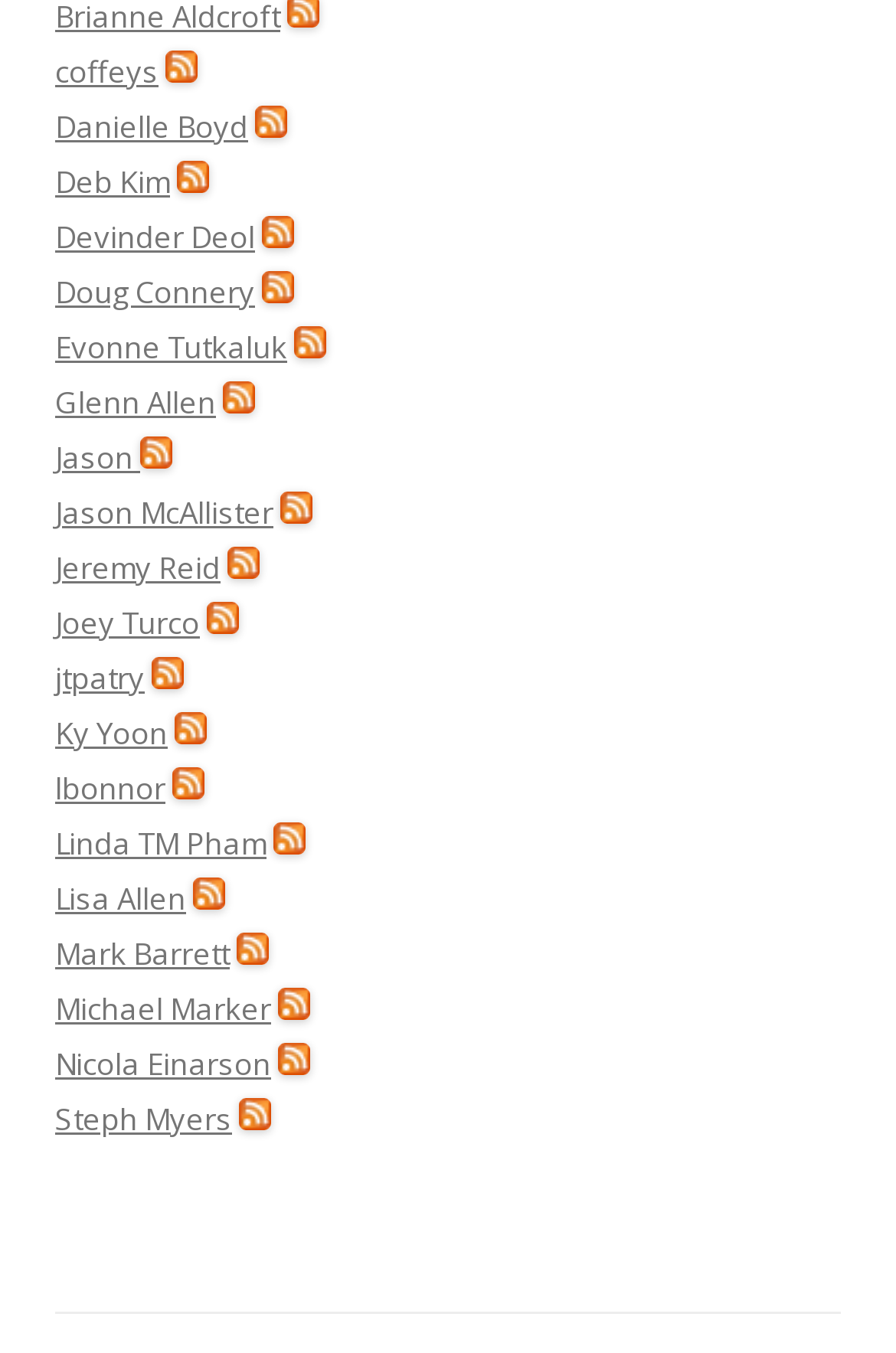Provide a thorough and detailed response to the question by examining the image: 
How many RSS feed links are there?

I counted the number of links with the label 'RSS feed' and found 30 of them, each corresponding to an author.